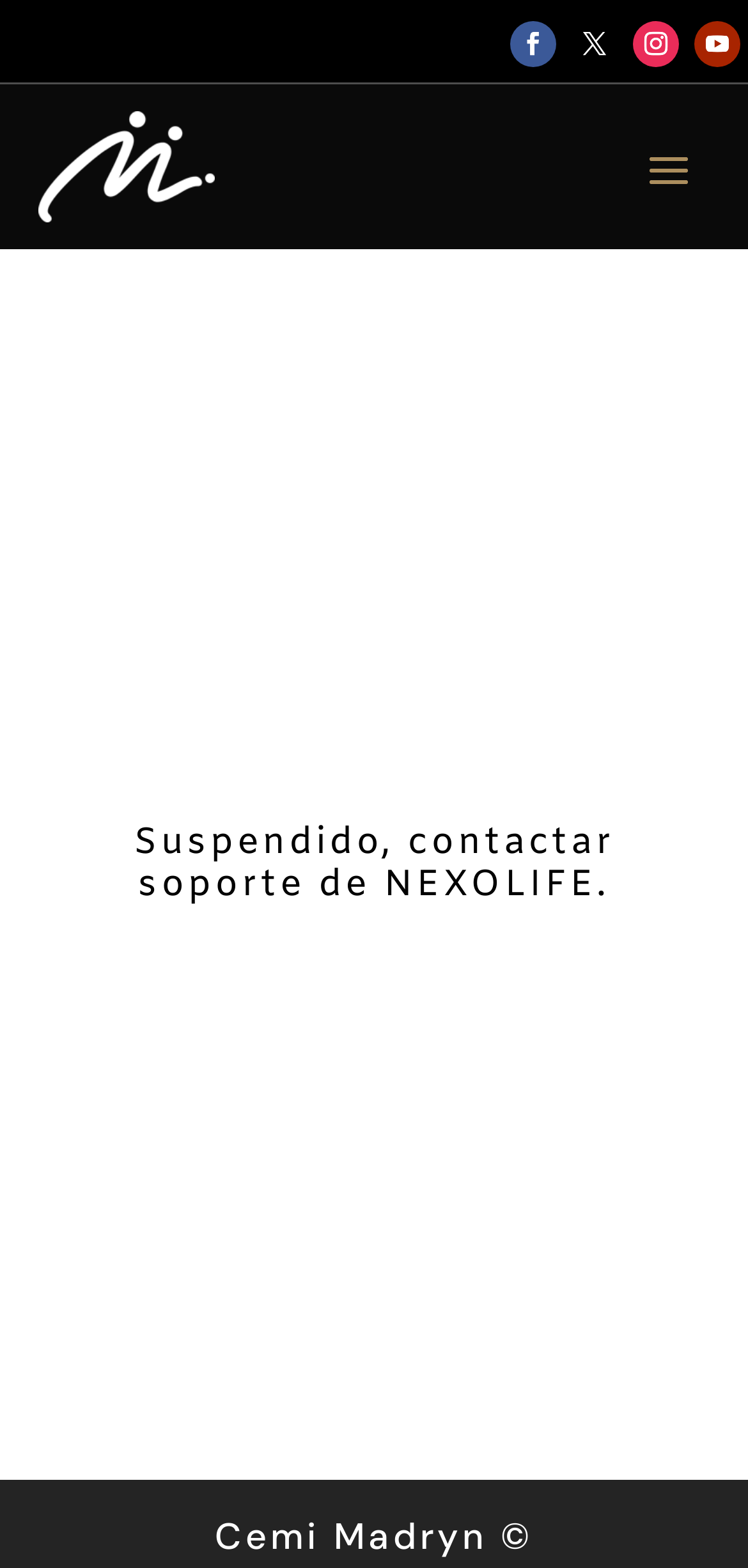Ascertain the bounding box coordinates for the UI element detailed here: "alt="Logo"". The coordinates should be provided as [left, top, right, bottom] with each value being a float between 0 and 1.

[0.05, 0.07, 0.288, 0.142]